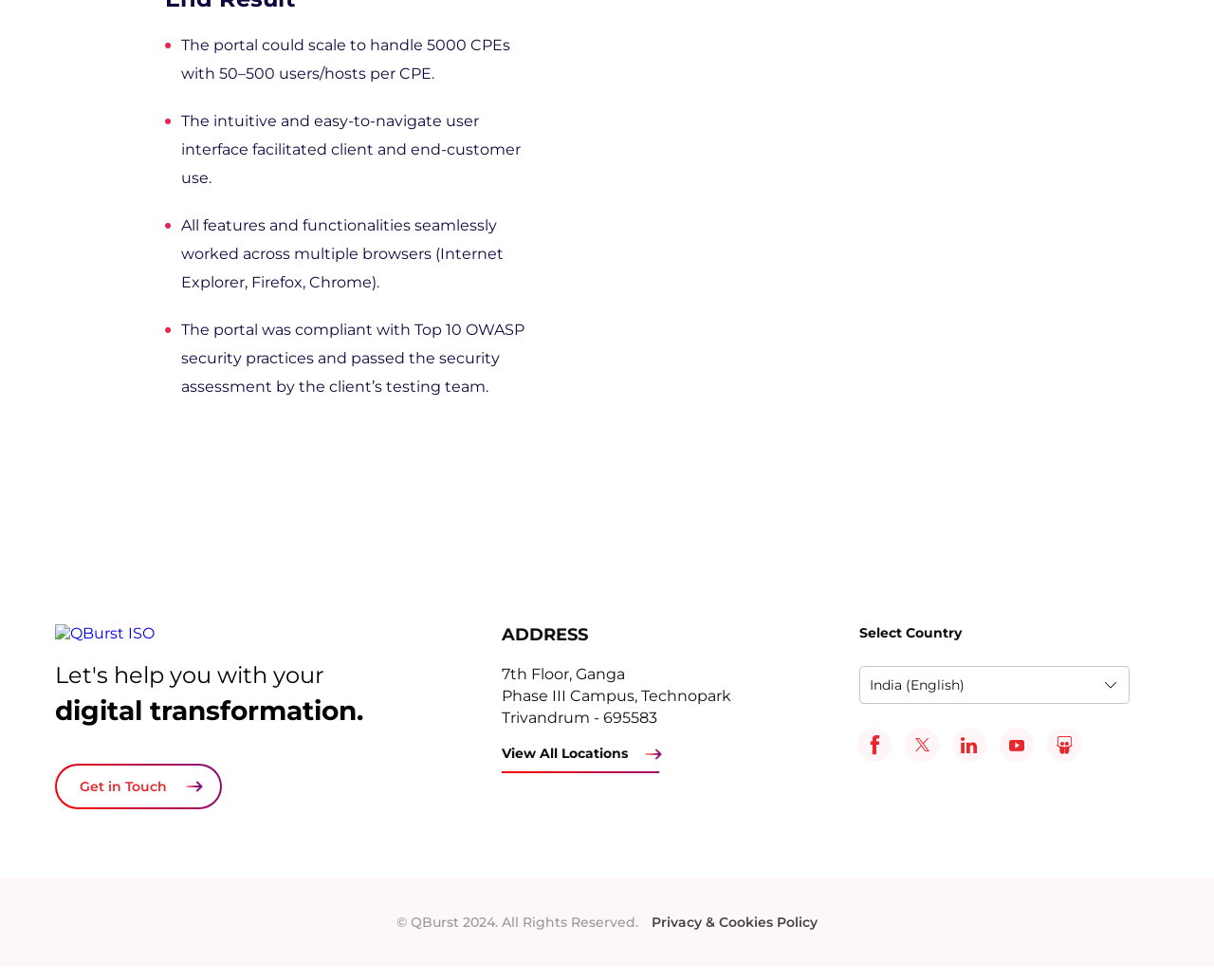Refer to the image and offer a detailed explanation in response to the question: What is the security standard followed by the portal?

According to the StaticText element, 'The portal was compliant with Top 10 OWASP security practices and passed the security assessment by the client’s testing team.', which indicates that the portal follows the Top 10 OWASP security practices.